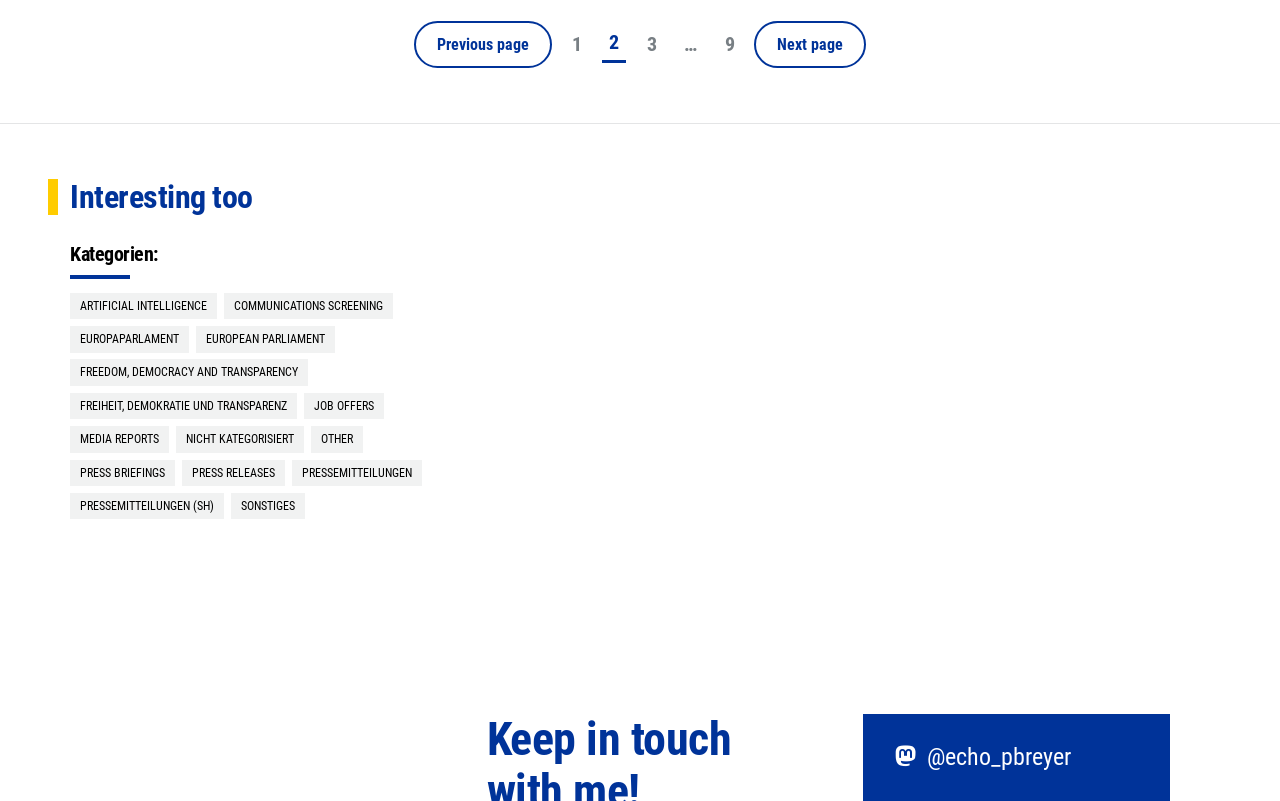What is the first page link?
Please respond to the question with a detailed and informative answer.

The first page link is 'Previous page' which is located at the top left of the webpage with a bounding box coordinate of [0.323, 0.026, 0.431, 0.085].